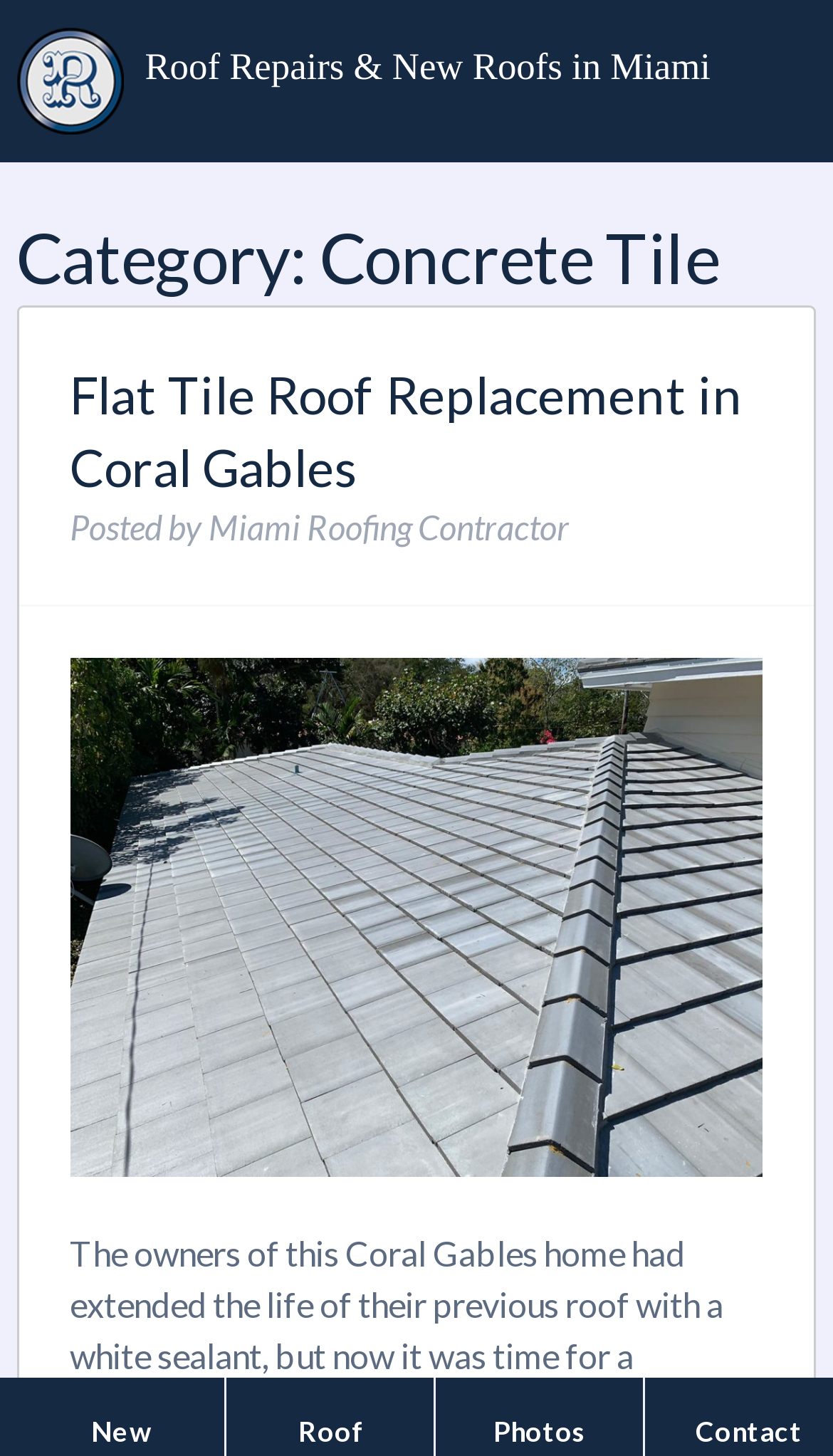Who posted the article?
Answer the question with a single word or phrase derived from the image.

Miami Roofing Contractor